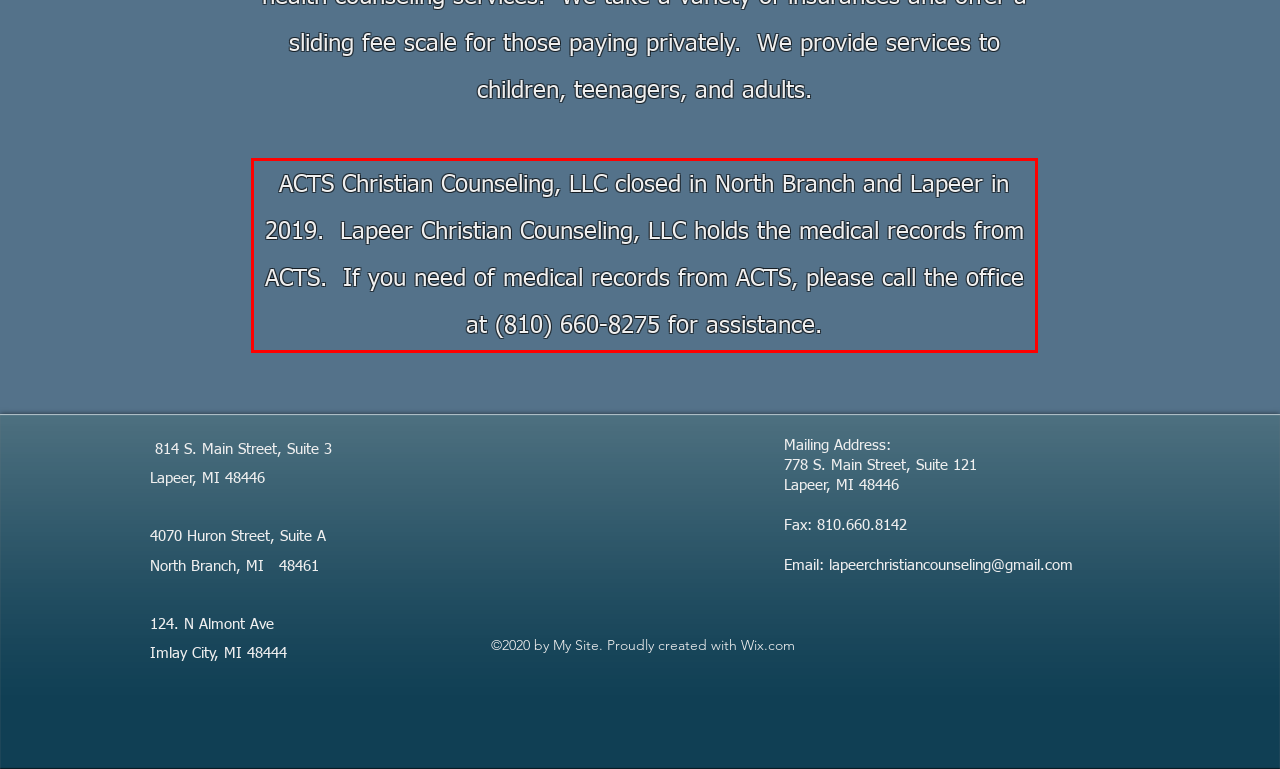By examining the provided screenshot of a webpage, recognize the text within the red bounding box and generate its text content.

ACTS Christian Counseling, LLC closed in North Branch and Lapeer in 2019. Lapeer Christian Counseling, LLC holds the medical records from ACTS. If you need of medical records from ACTS, please call the office at (810) 660-8275 for assistance.